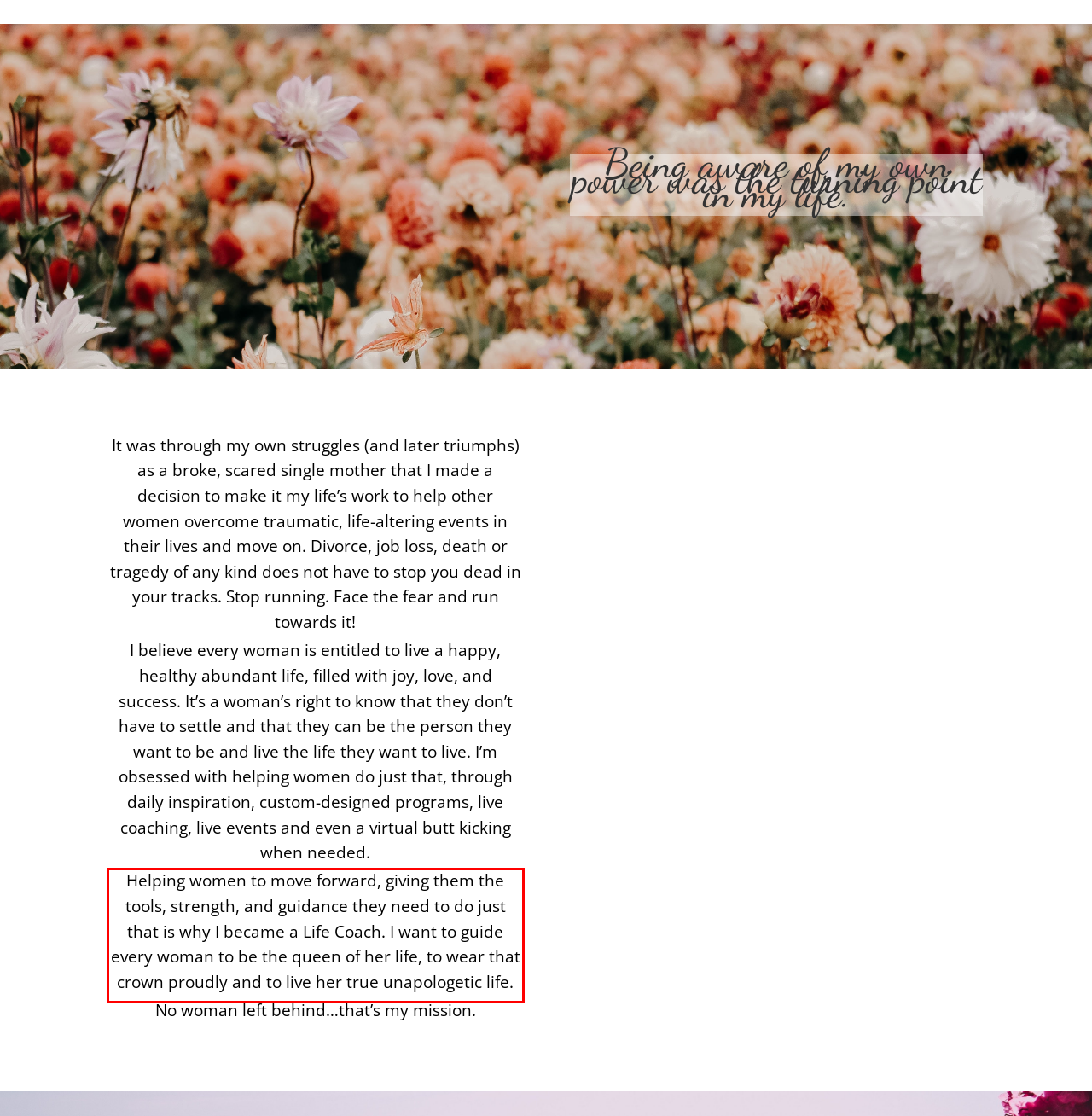Extract and provide the text found inside the red rectangle in the screenshot of the webpage.

Helping women to move forward, giving them the tools, strength, and guidance they need to do just that is why I became a Life Coach. I want to guide every woman to be the queen of her life, to wear that crown proudly and to live her true unapologetic life.